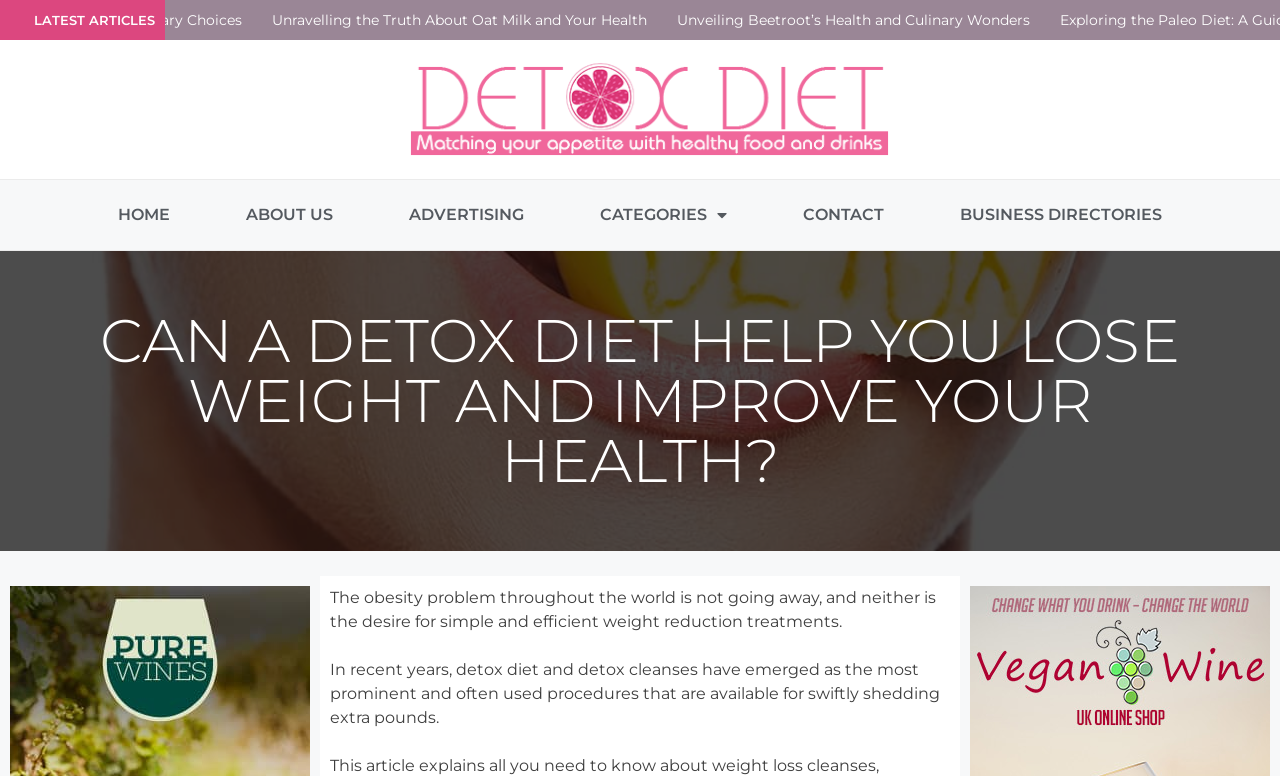Identify the bounding box coordinates of the region that needs to be clicked to carry out this instruction: "Read the latest article 'Unravelling the Truth About Oat Milk and Your Health'". Provide these coordinates as four float numbers ranging from 0 to 1, i.e., [left, top, right, bottom].

[0.182, 0.0, 0.498, 0.052]